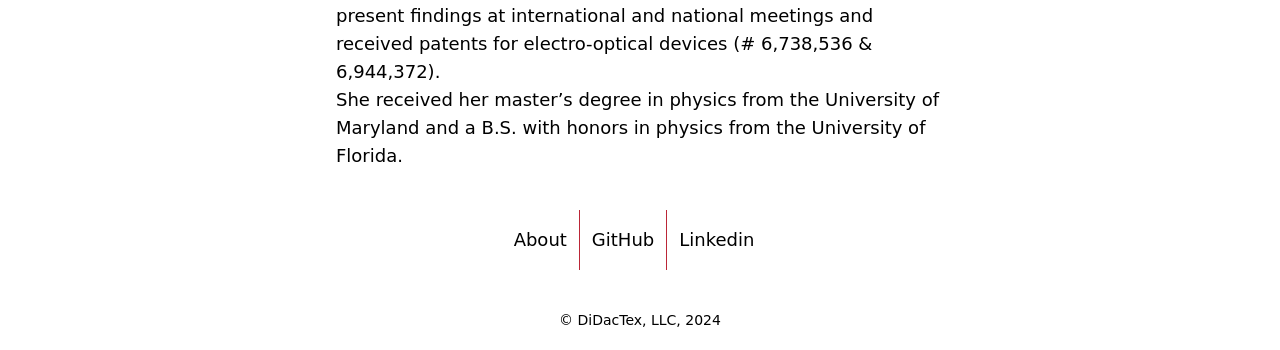What is the name of the company that owns the copyright?
Kindly answer the question with as much detail as you can.

The answer can be found in the StaticText element with the text '© DiDacTex, LLC,'. The '©' symbol indicates copyright, and the text following it is the name of the company that owns the copyright, which is DiDacTex, LLC.